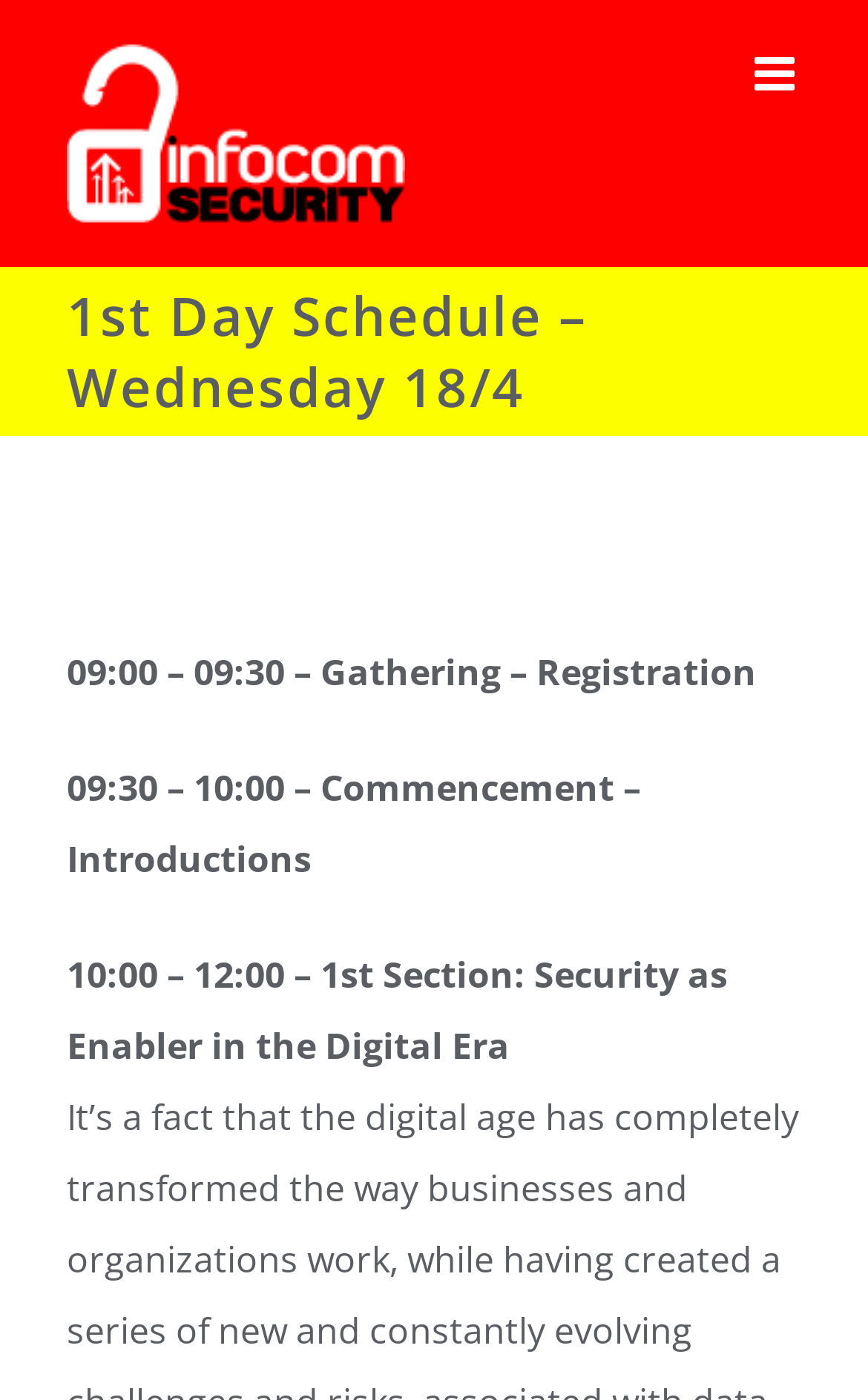Provide a brief response to the question using a single word or phrase: 
What is the date of the event?

Wednesday 18/4